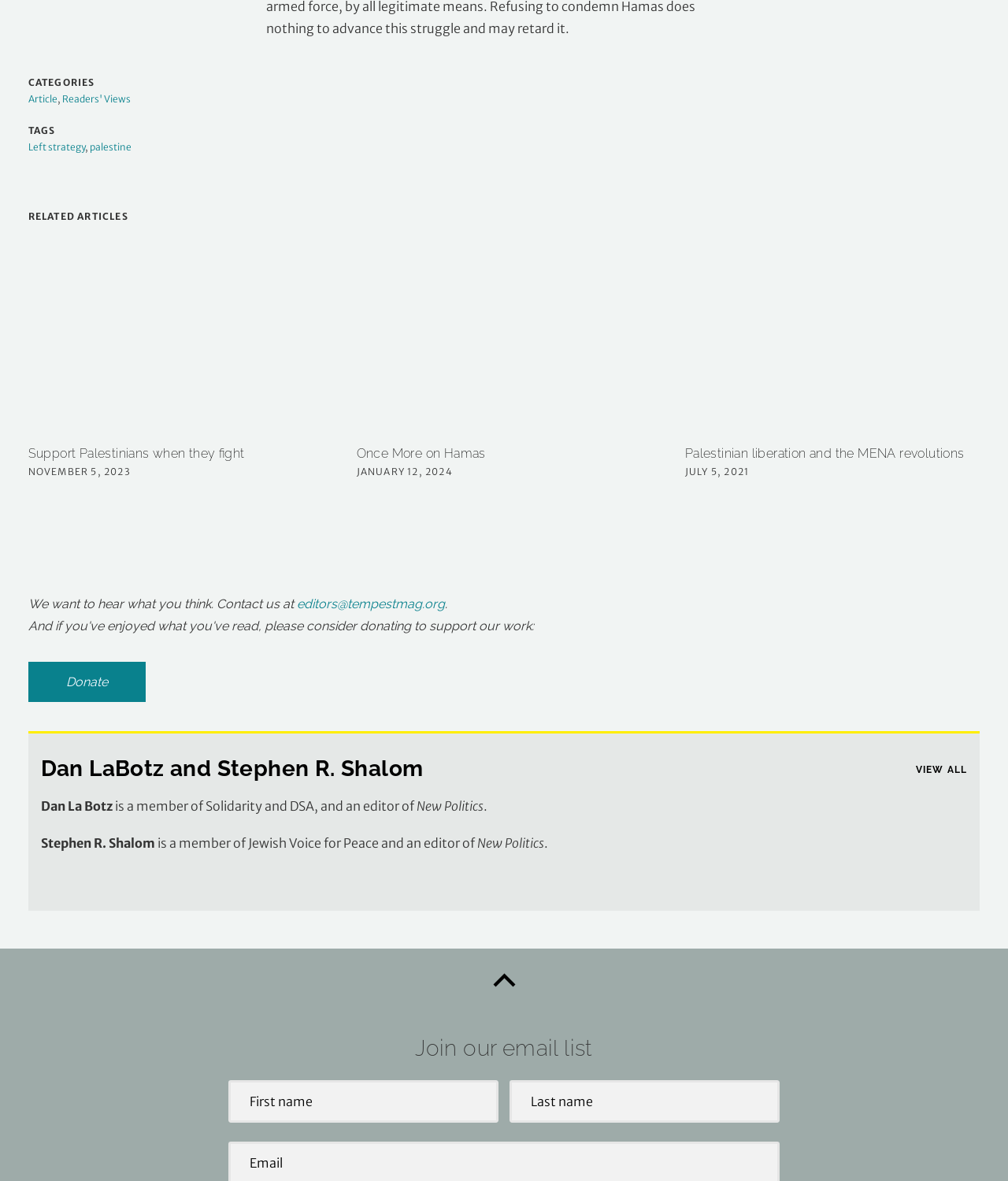Who is the editor of New Politics?
Answer the question using a single word or phrase, according to the image.

Dan La Botz